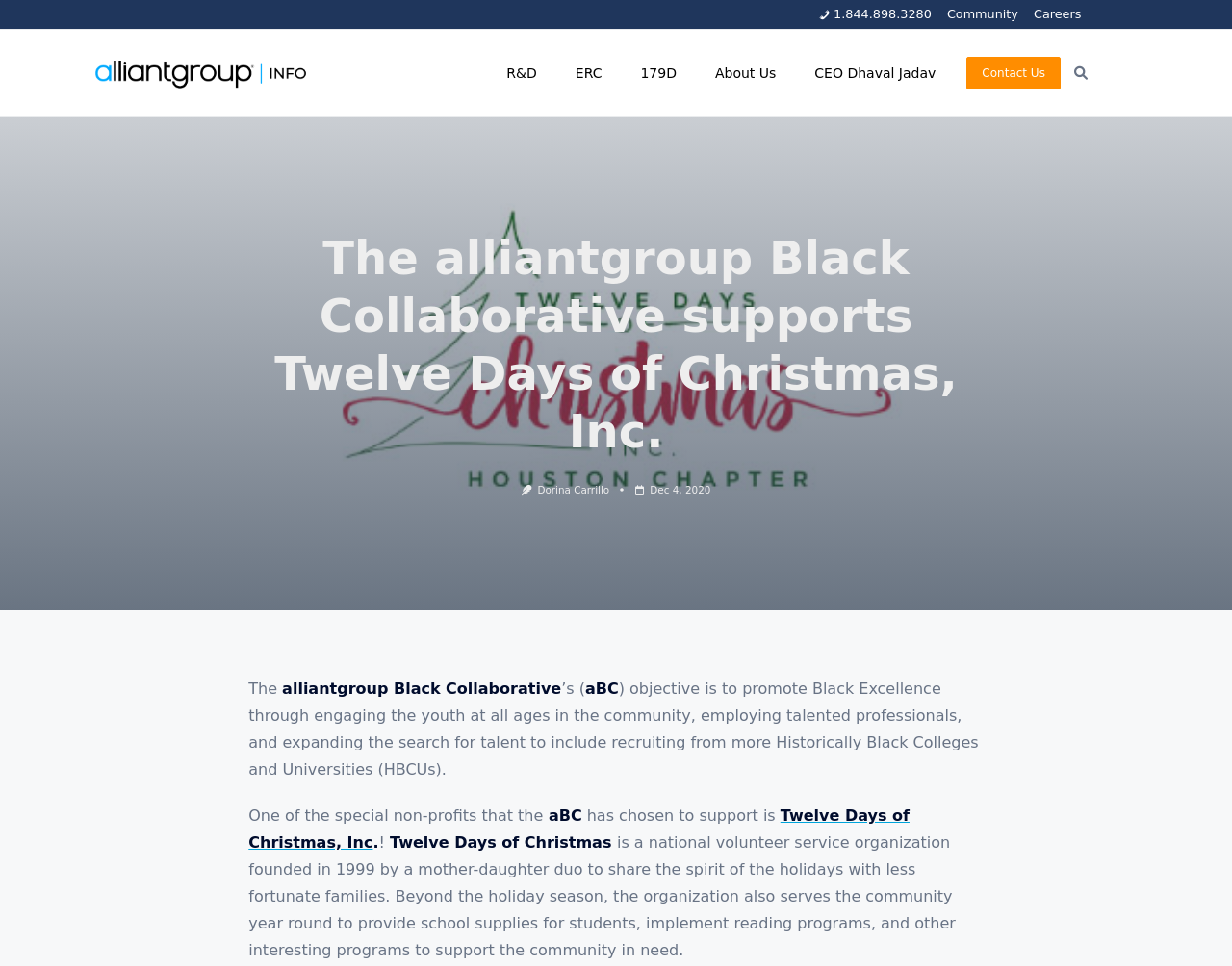Find and generate the main title of the webpage.

The alliantgroup Black Collaborative supports Twelve Days of Christmas, Inc.